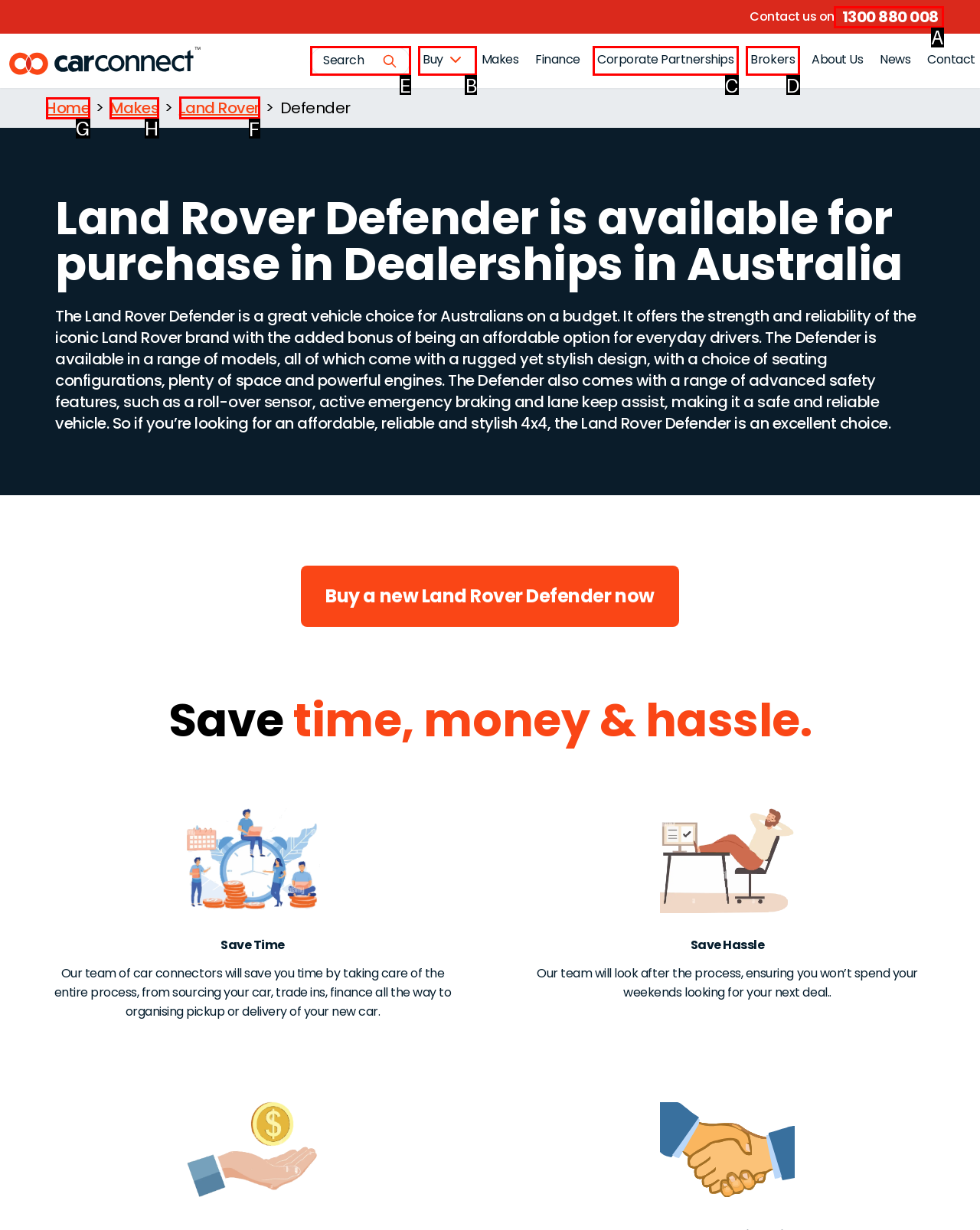Provide the letter of the HTML element that you need to click on to perform the task: Learn about Land Rover.
Answer with the letter corresponding to the correct option.

F